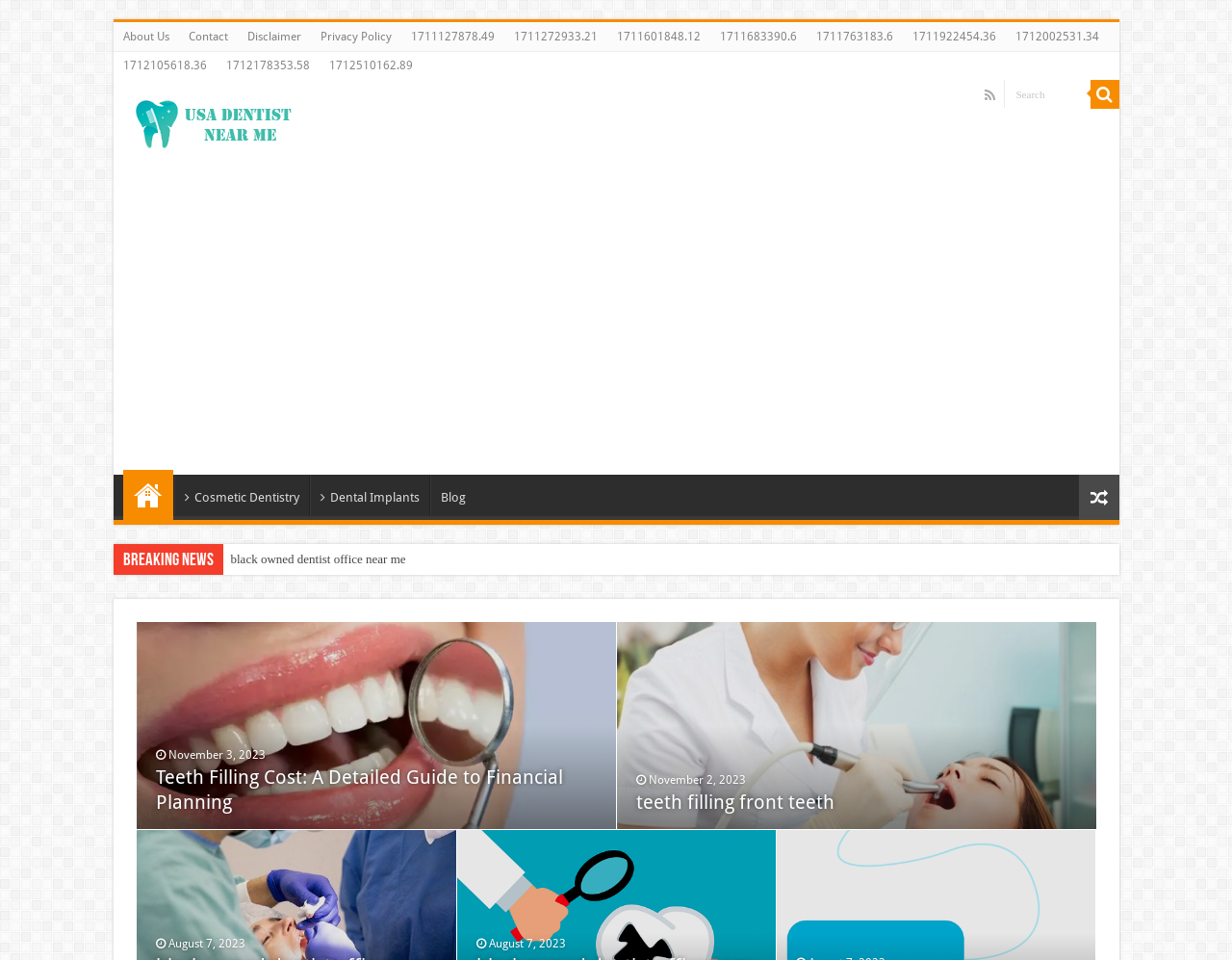Give a short answer using one word or phrase for the question:
What is the focus of the 'Teeth Filling Cost' article on this webpage?

Financial planning